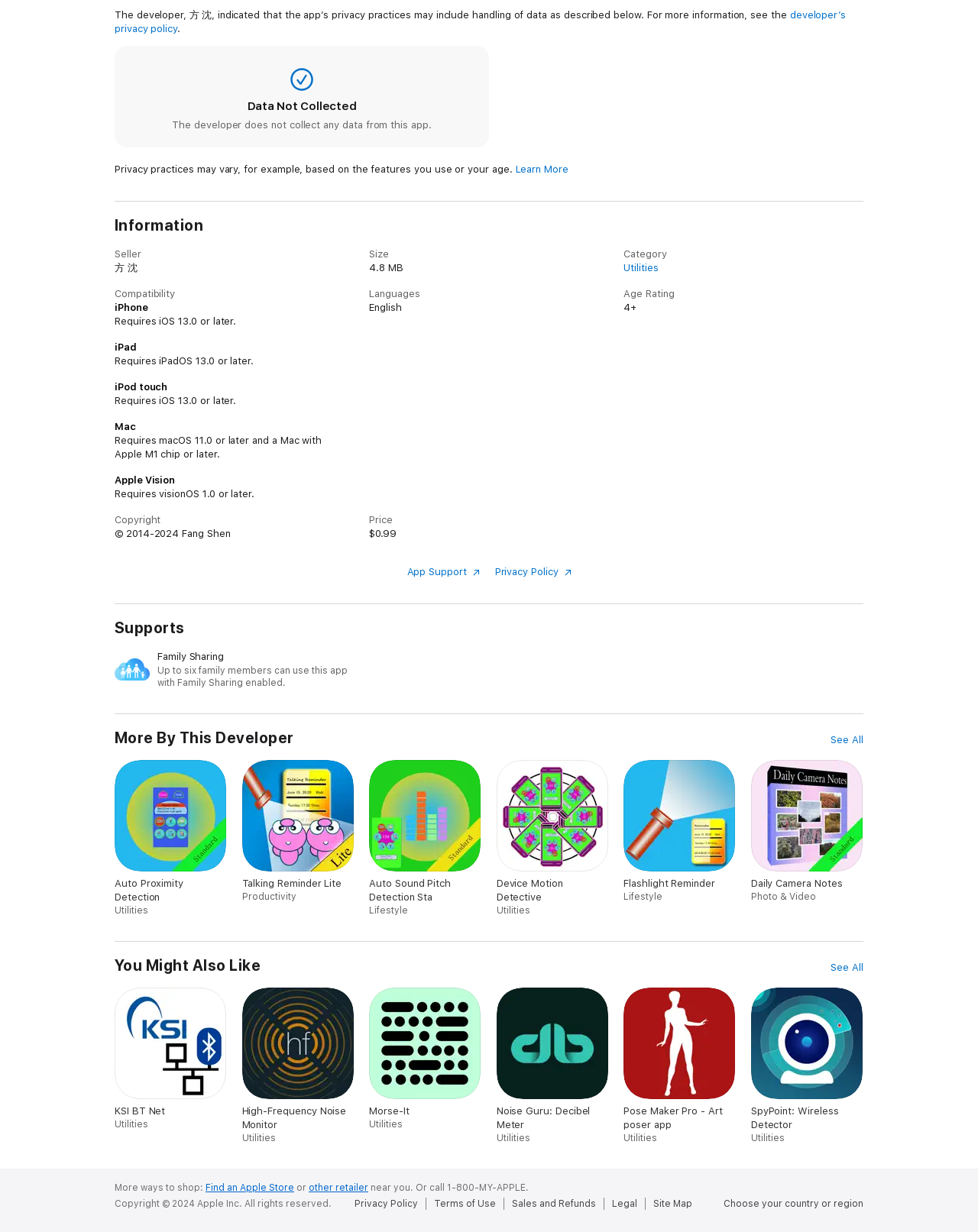What is the developer's name?
Please look at the screenshot and answer using one word or phrase.

Fang Shen